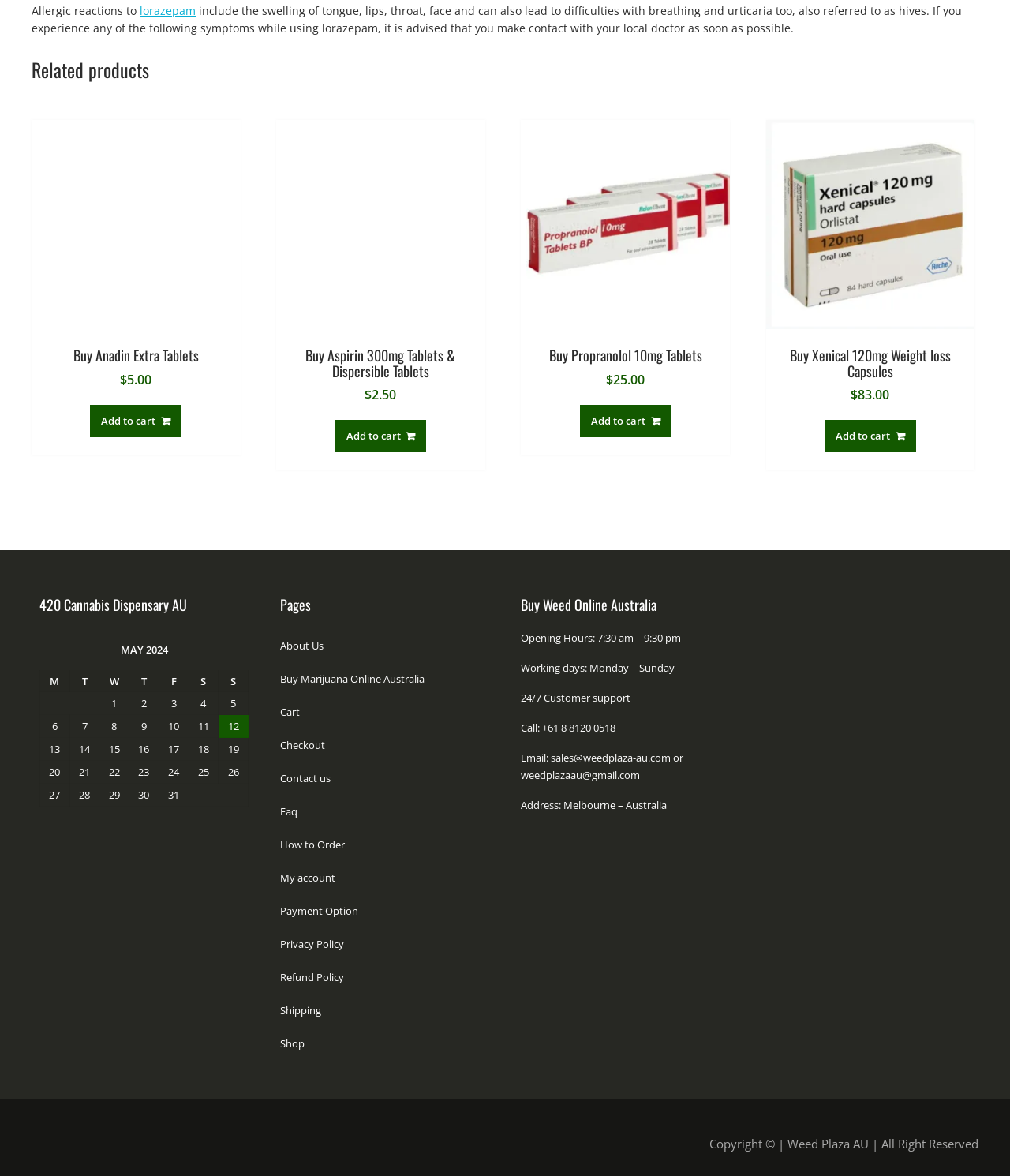Locate the bounding box coordinates of the element I should click to achieve the following instruction: "Click on 'Buy Anadin Extra Tablets'".

[0.031, 0.102, 0.238, 0.33]